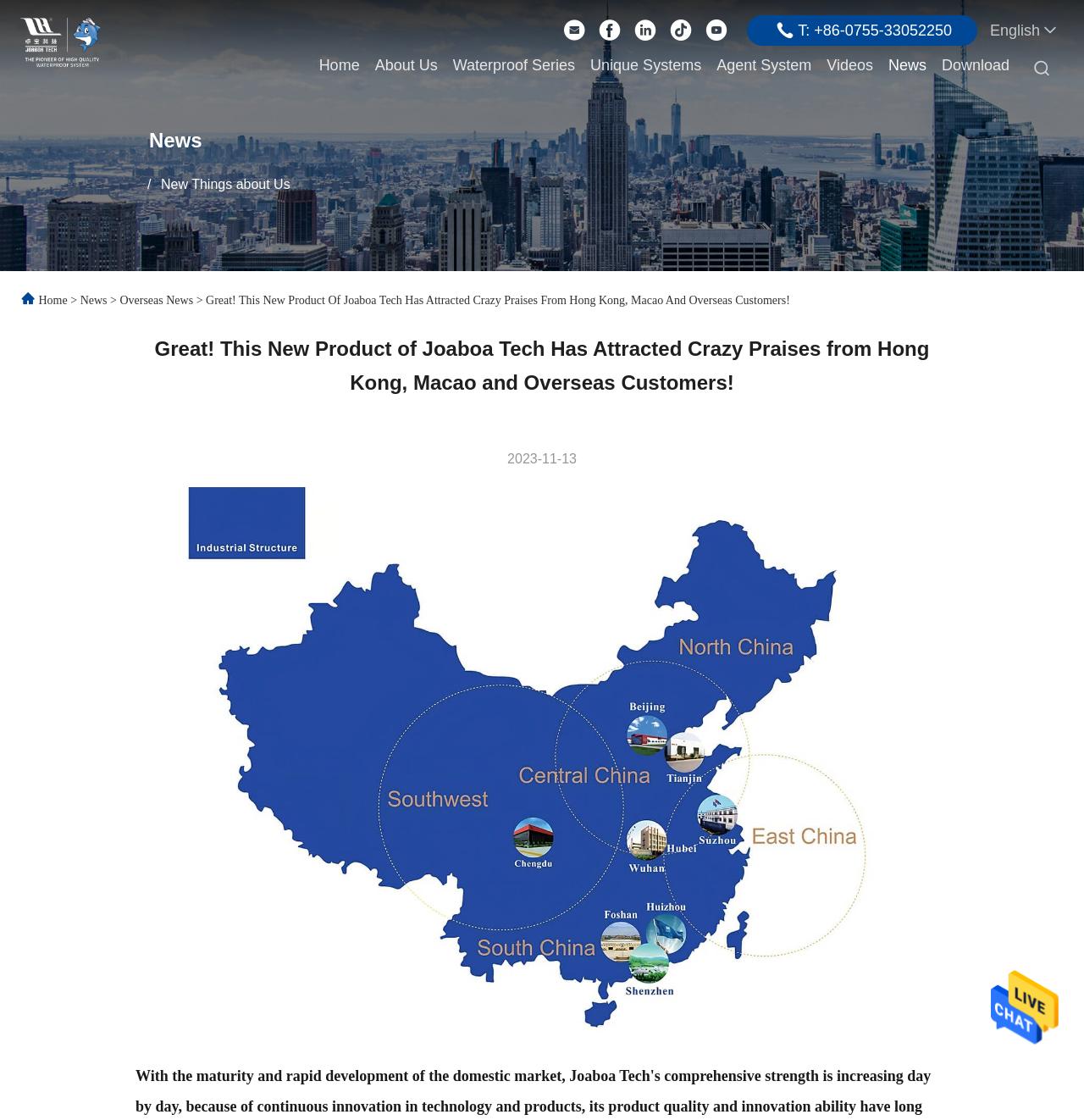What is the company name?
Please look at the screenshot and answer using one word or phrase.

Shenzhen Joaboa Technology Co., Ltd